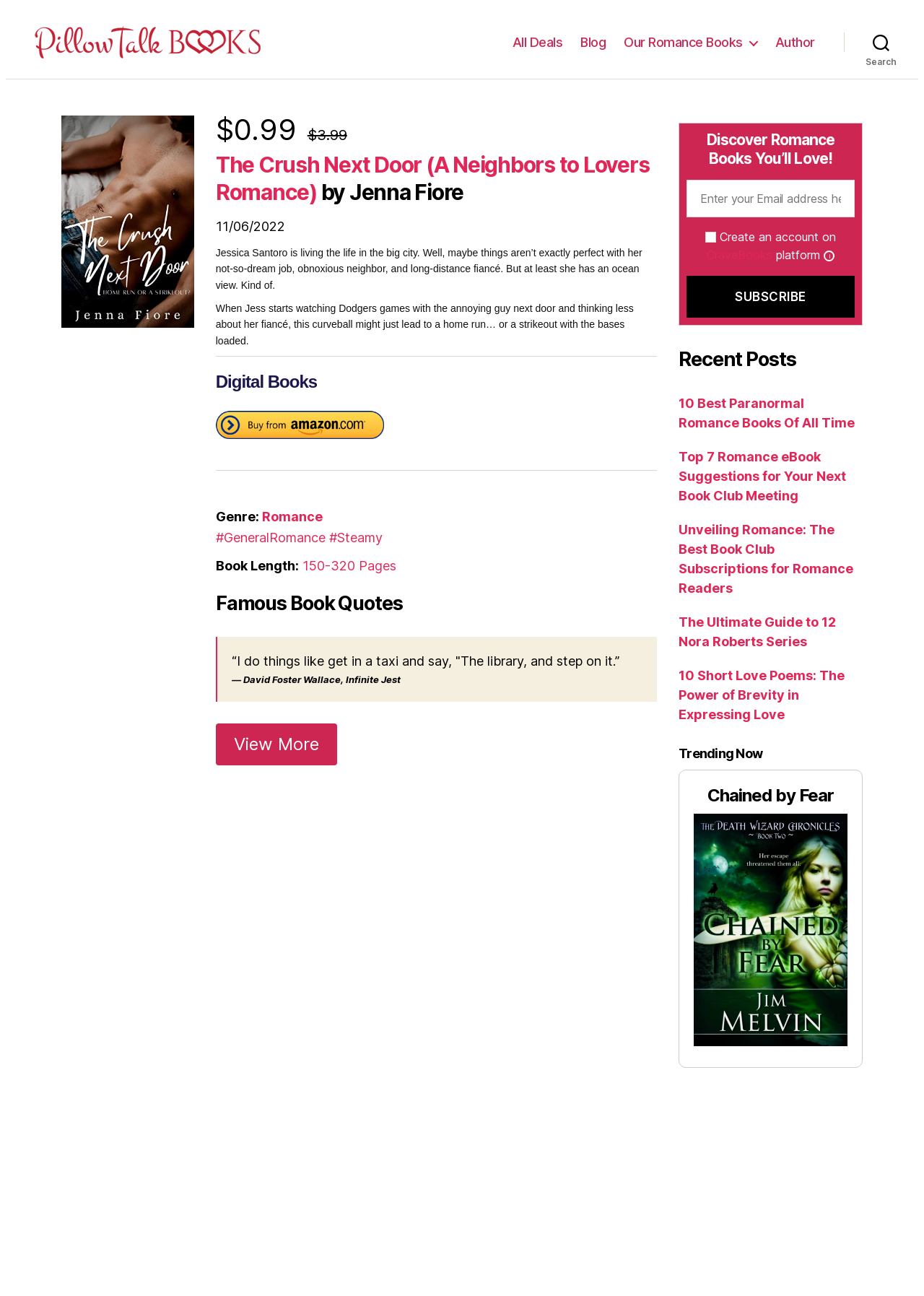Examine the screenshot and answer the question in as much detail as possible: What is the length of the book?

The length of the book is mentioned on the webpage as '150-320 Pages', which indicates the number of pages in the book.